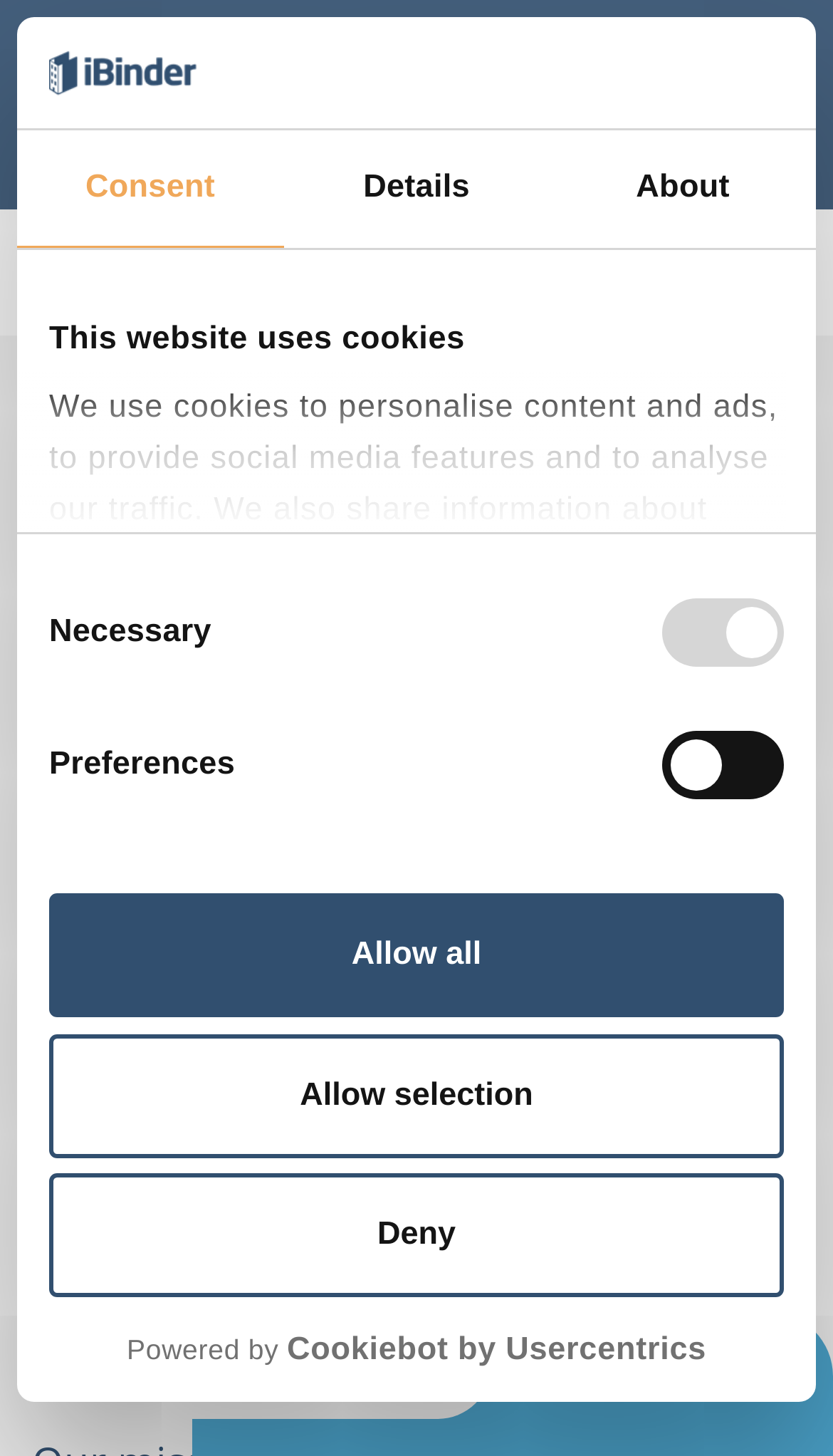Please pinpoint the bounding box coordinates for the region I should click to adhere to this instruction: "Click the Try iBinder button".

[0.59, 0.901, 1.0, 0.975]